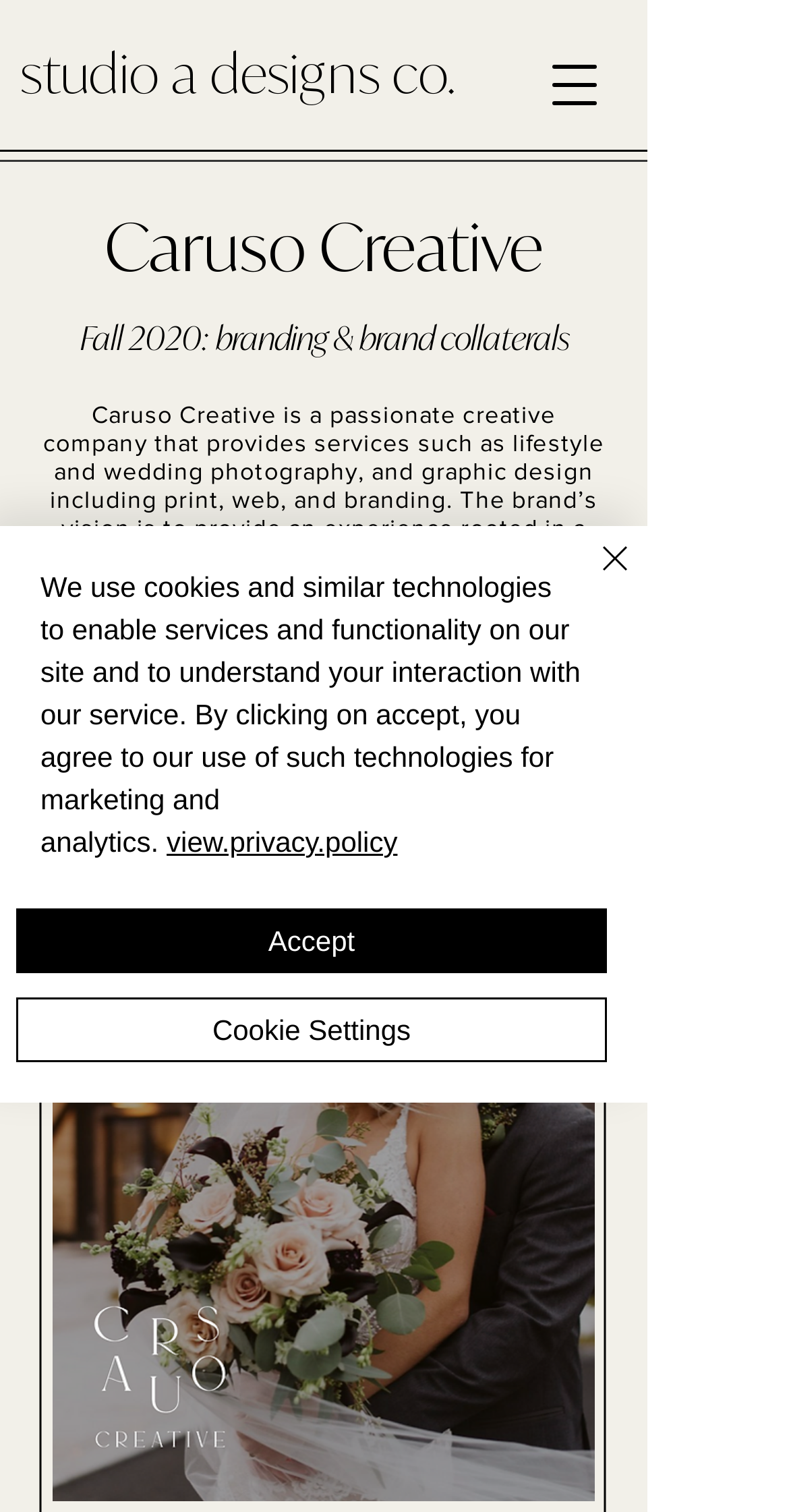Construct a comprehensive description capturing every detail on the webpage.

The webpage is titled "Caruso Creative | Studio A" and appears to be a design studio's website. At the top left, there is a button to open a navigation menu. Next to it, there is a heading that reads "studio a designs co." with a link to the same text. 

Below the heading, there is another heading that says "Fall 2020: branding & brand collaterals". Underneath this heading, there is a block of text that describes a design project, mentioning the client's requirements and the design choices made to meet those requirements. 

To the right of the text block, there is an image, likely showcasing the design work. 

In the middle of the page, there is a prominent alert box that informs users about the website's use of cookies and similar technologies. The alert box contains a link to view the privacy policy and three buttons: "Accept", "Cookie Settings", and "Close". The "Close" button has a small icon of a cross.